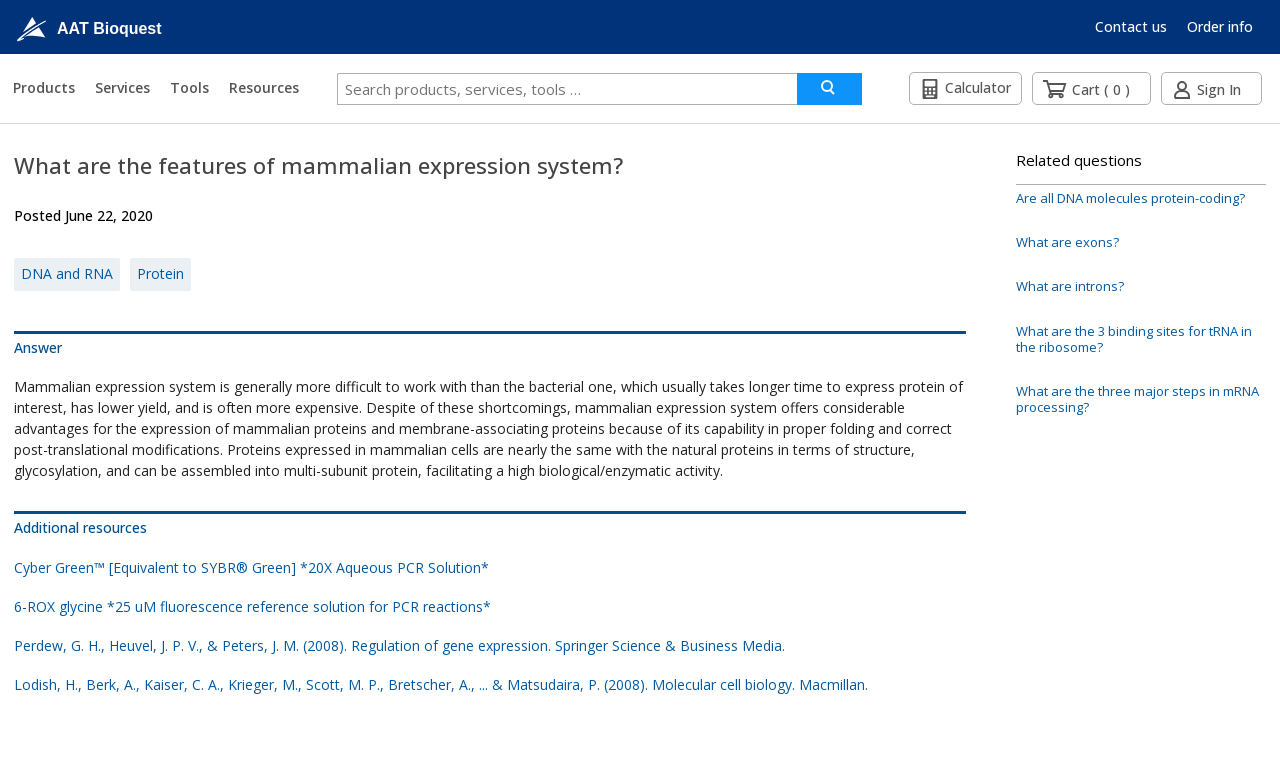Respond concisely with one word or phrase to the following query:
What are the advantages of mammalian expression system?

Proper folding and correct post-translational modifications